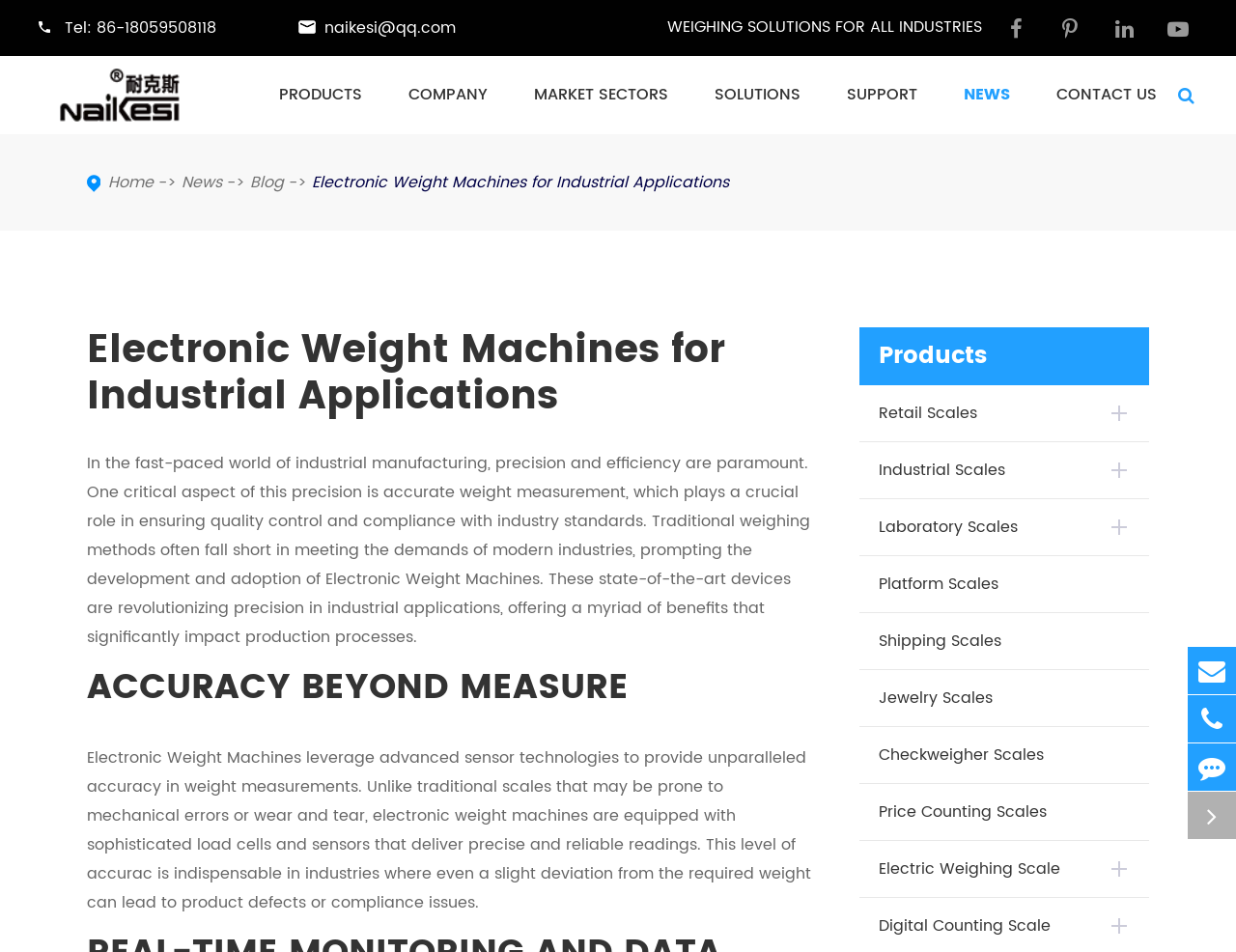Give a one-word or short-phrase answer to the following question: 
What is the purpose of Electronic Weight Machines?

Accurate weight measurement